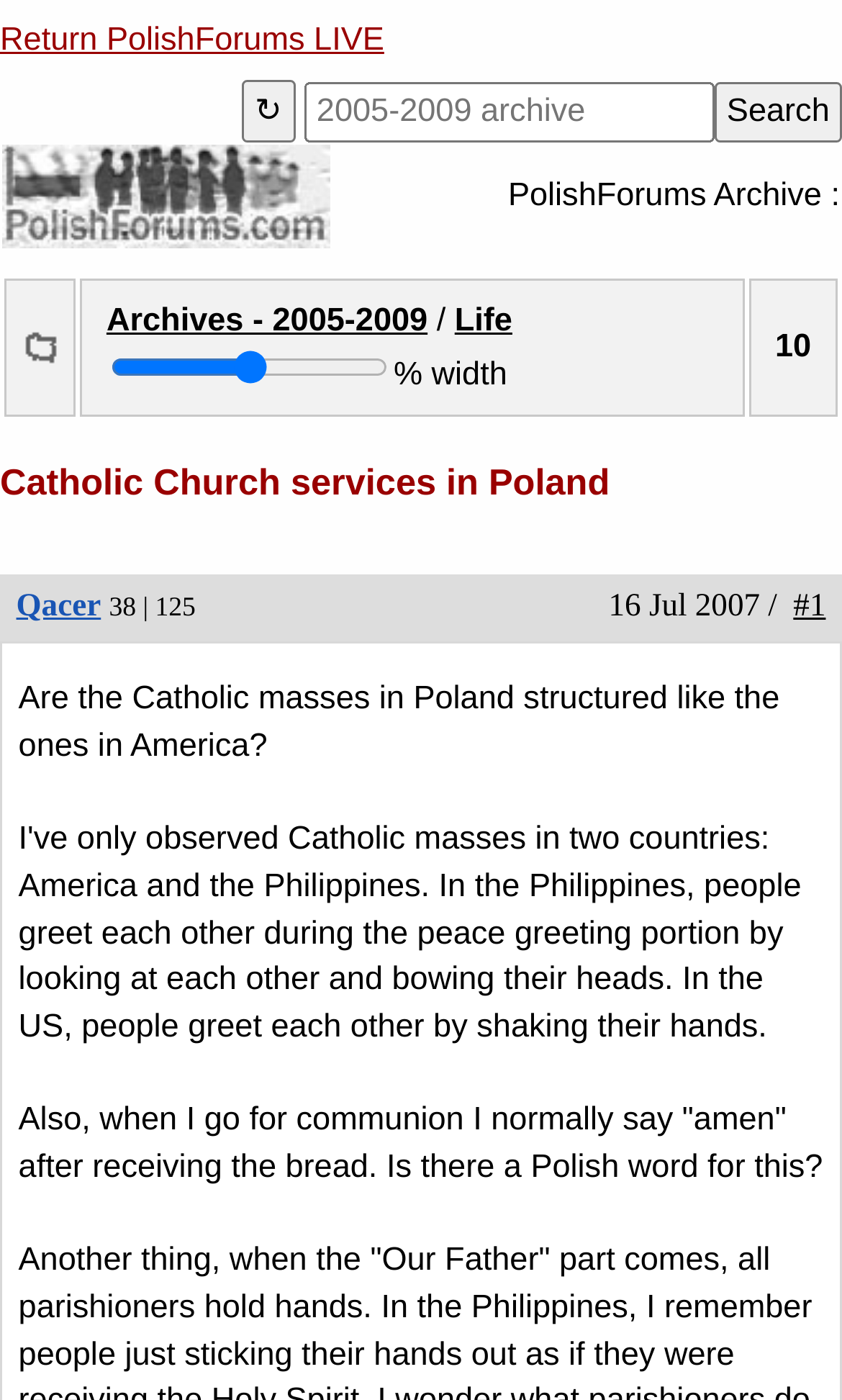Identify the bounding box coordinates of the area that should be clicked in order to complete the given instruction: "Search for something". The bounding box coordinates should be four float numbers between 0 and 1, i.e., [left, top, right, bottom].

[0.848, 0.058, 1.0, 0.102]